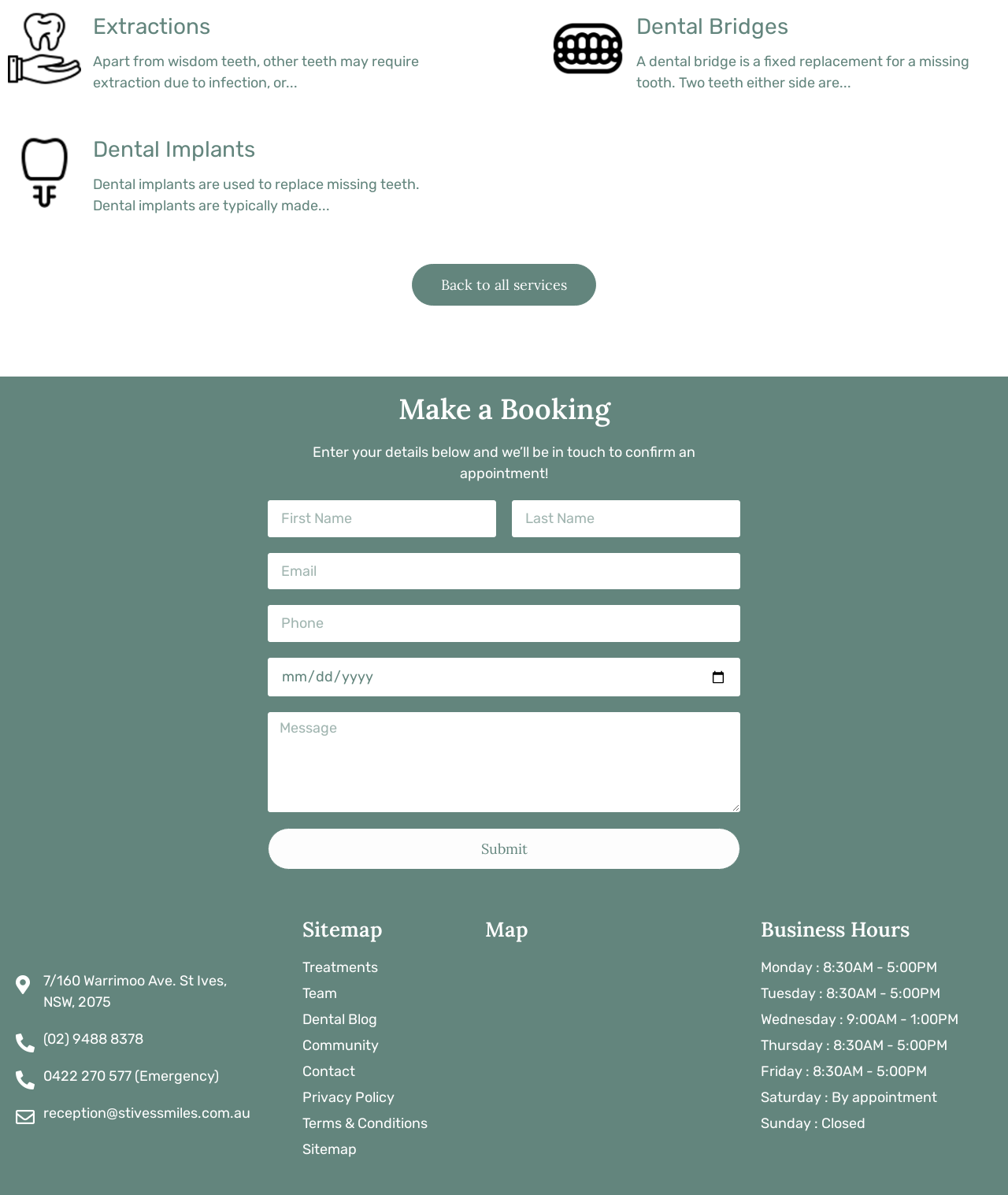How can I make a booking?
From the image, respond using a single word or phrase.

Enter details below